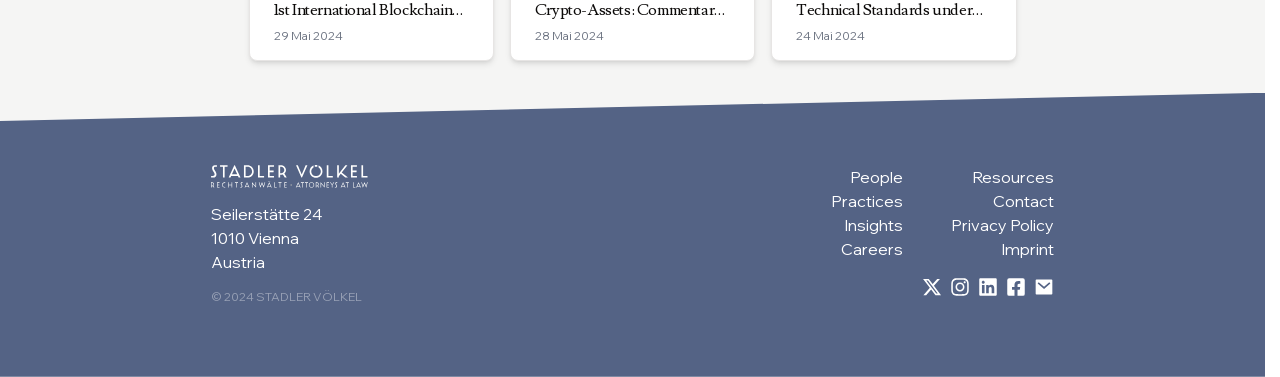Find and indicate the bounding box coordinates of the region you should select to follow the given instruction: "Click on Imprint".

[0.782, 0.628, 0.824, 0.691]